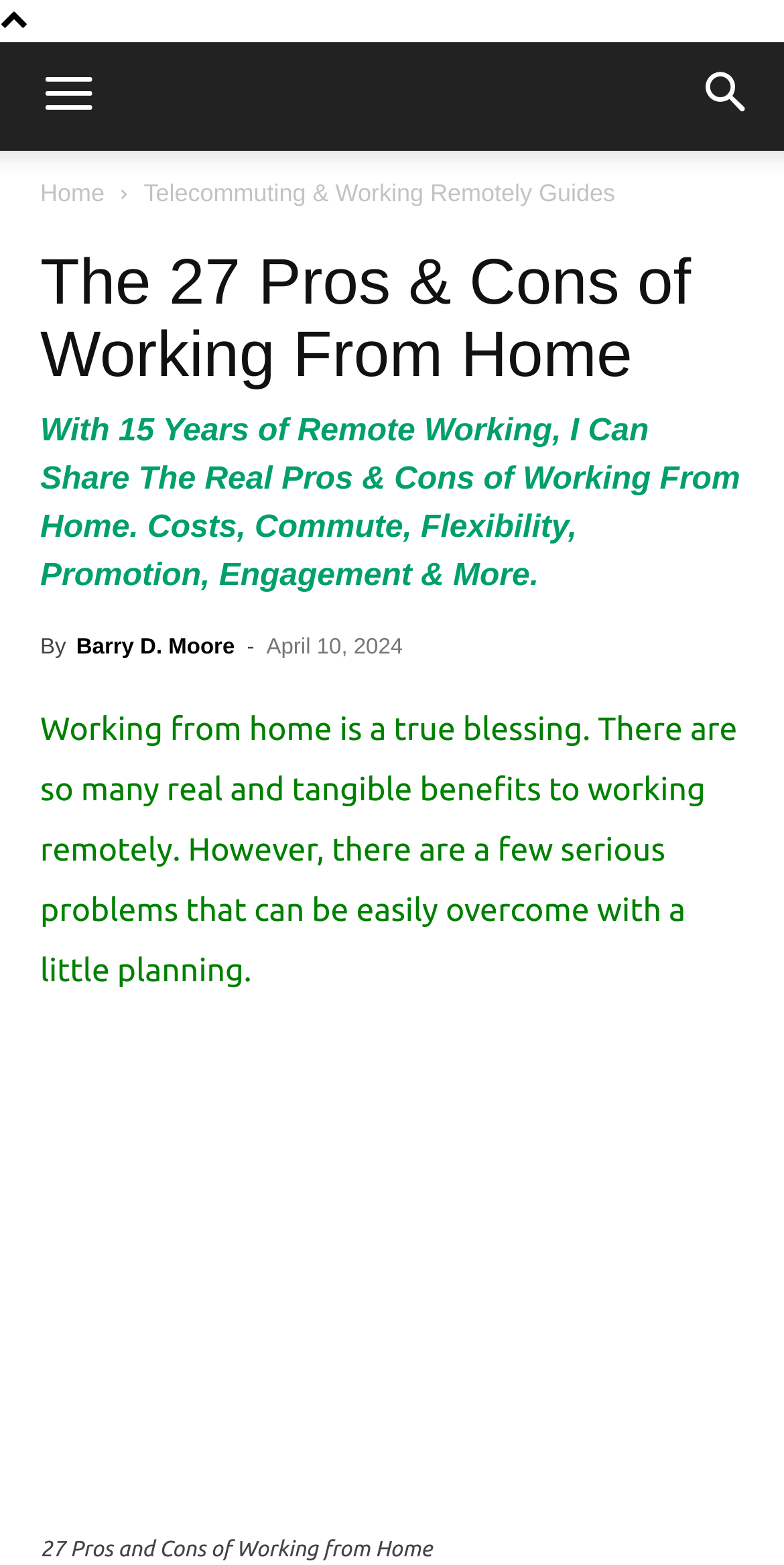Answer the question in a single word or phrase:
What is the author's name of the article?

Barry D. Moore